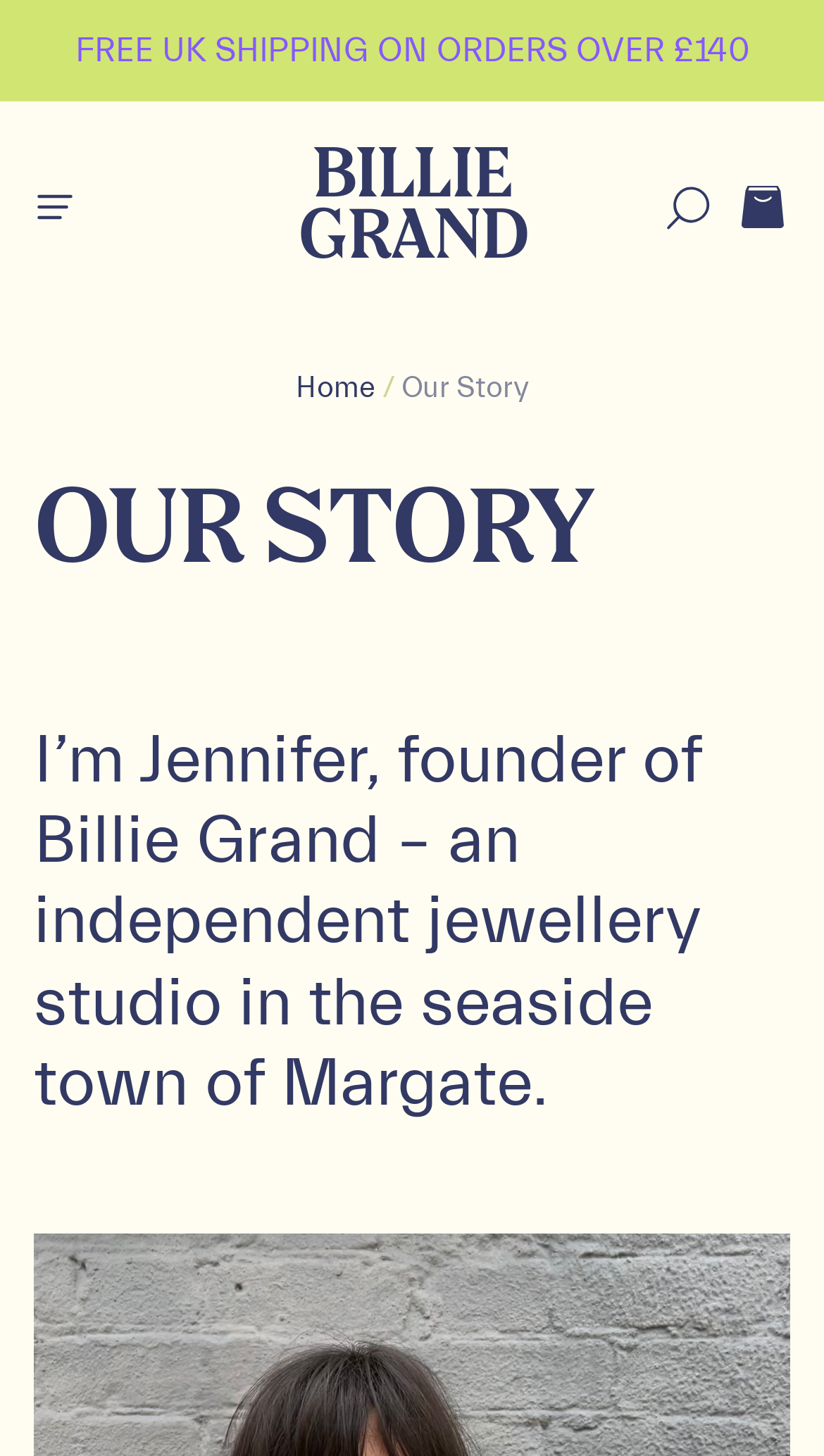What is the name of the jewellery studio?
Answer the question with as much detail as possible.

The name of the jewellery studio can be found in the heading element 'OUR STORY' which contains the text 'I’m Jennifer, founder of Billie Grand – an independent jewellery studio in the seaside town of Margate.'